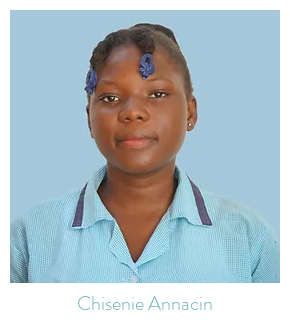Provide a short, one-word or phrase answer to the question below:
What is the color of the background in the image?

Soft blue